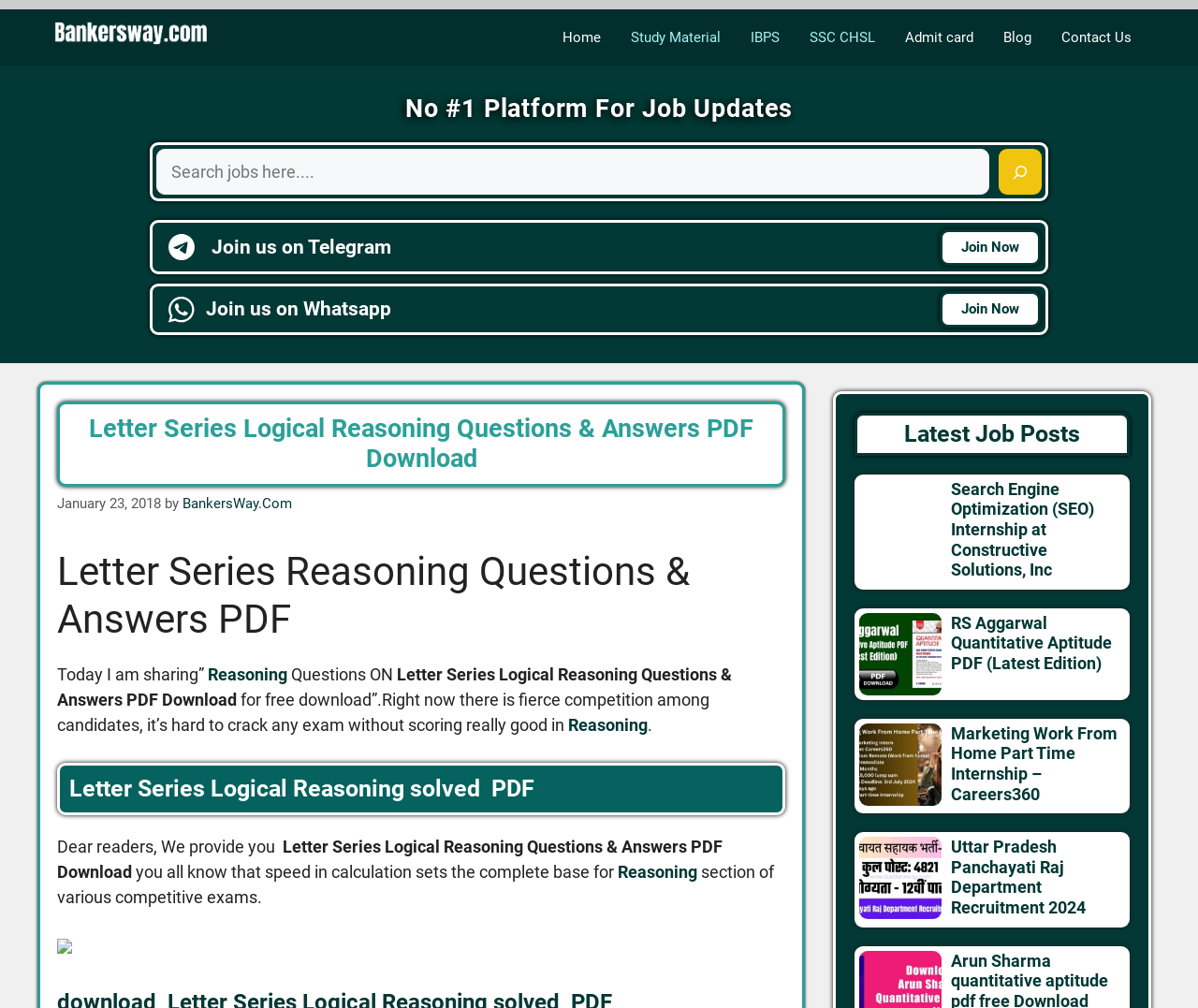Using the information from the screenshot, answer the following question thoroughly:
What type of exams is the article referring to?

The article mentions that speed in calculation sets the complete base for the section of various competitive exams. This suggests that the article is referring to competitive exams.